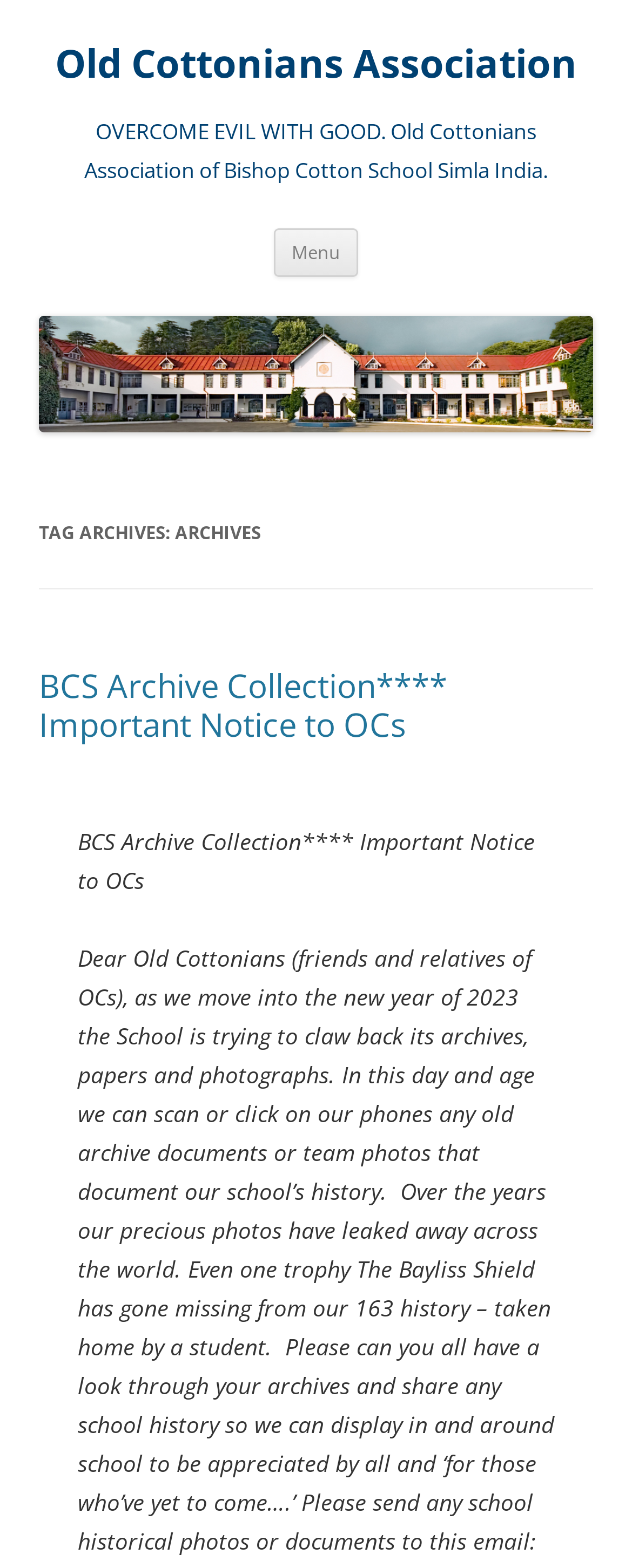Bounding box coordinates must be specified in the format (top-left x, top-left y, bottom-right x, bottom-right y). All values should be floating point numbers between 0 and 1. What are the bounding box coordinates of the UI element described as: Old Cottonians Association

[0.087, 0.025, 0.913, 0.057]